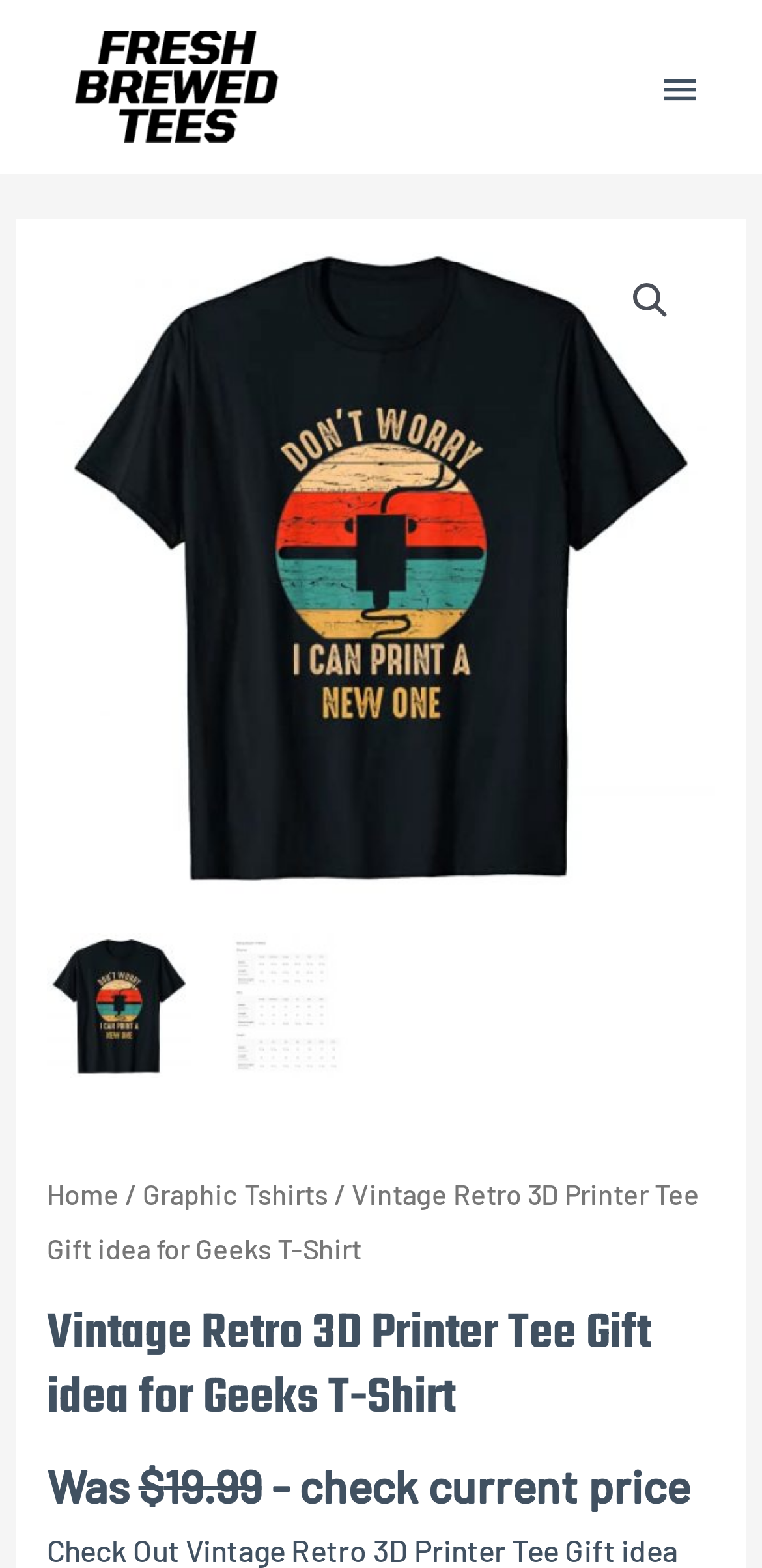Please determine the bounding box of the UI element that matches this description: Home. The coordinates should be given as (top-left x, top-left y, bottom-right x, bottom-right y), with all values between 0 and 1.

[0.061, 0.751, 0.156, 0.772]